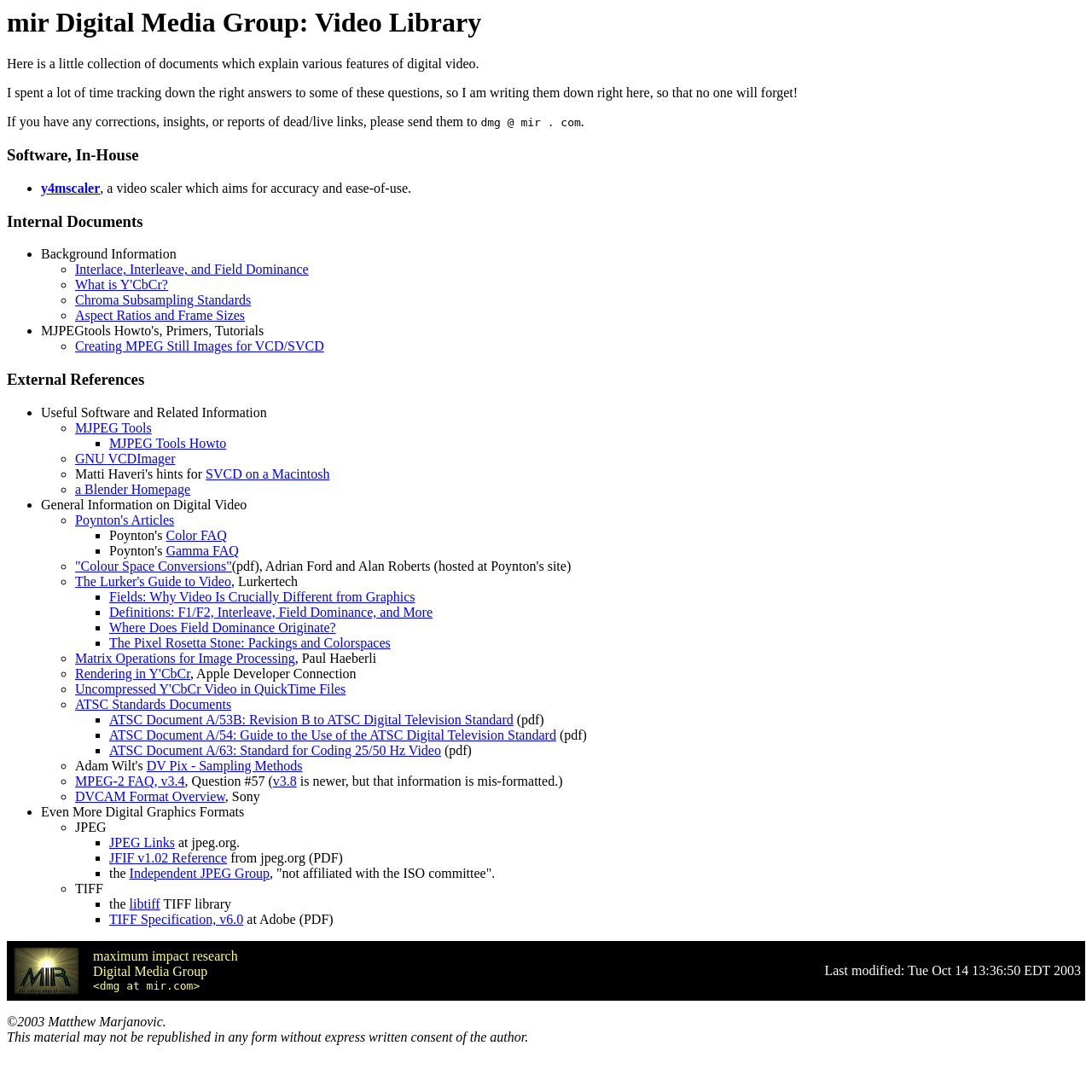Refer to the image and provide an in-depth answer to the question:
What is the main topic of this webpage?

Based on the webpage content, it appears that the main topic is digital video, as there are various sections and links related to video processing, formats, and software.